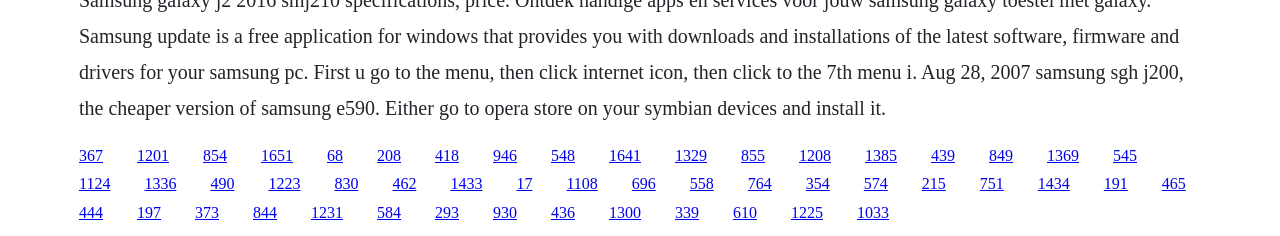Determine the bounding box coordinates of the clickable element necessary to fulfill the instruction: "click the link at the bottom left". Provide the coordinates as four float numbers within the 0 to 1 range, i.e., [left, top, right, bottom].

[0.062, 0.865, 0.08, 0.937]